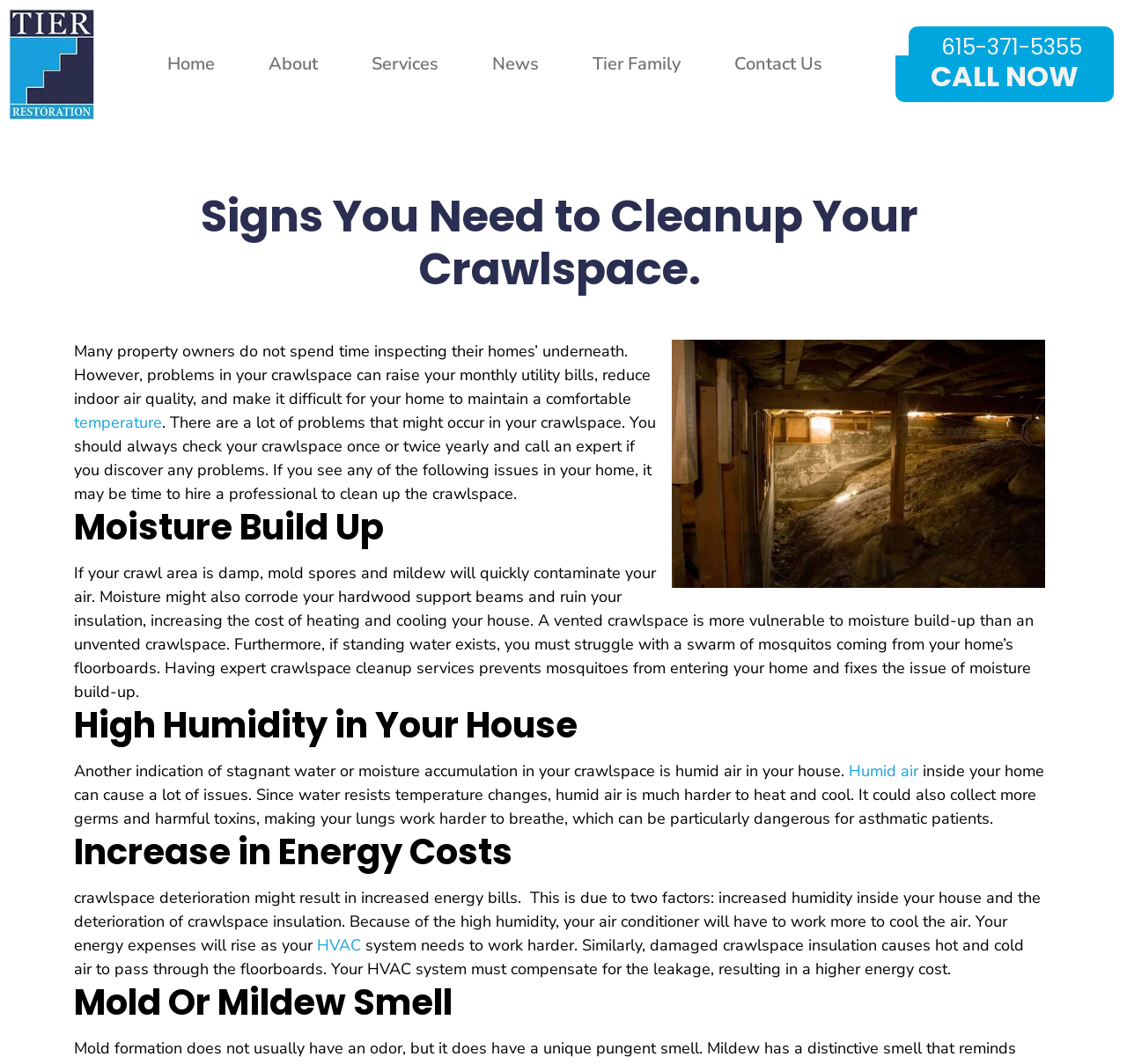Identify the bounding box of the UI element described as follows: "615-371-5355". Provide the coordinates as four float numbers in the range of 0 to 1 [left, top, right, bottom].

[0.807, 0.025, 0.989, 0.06]